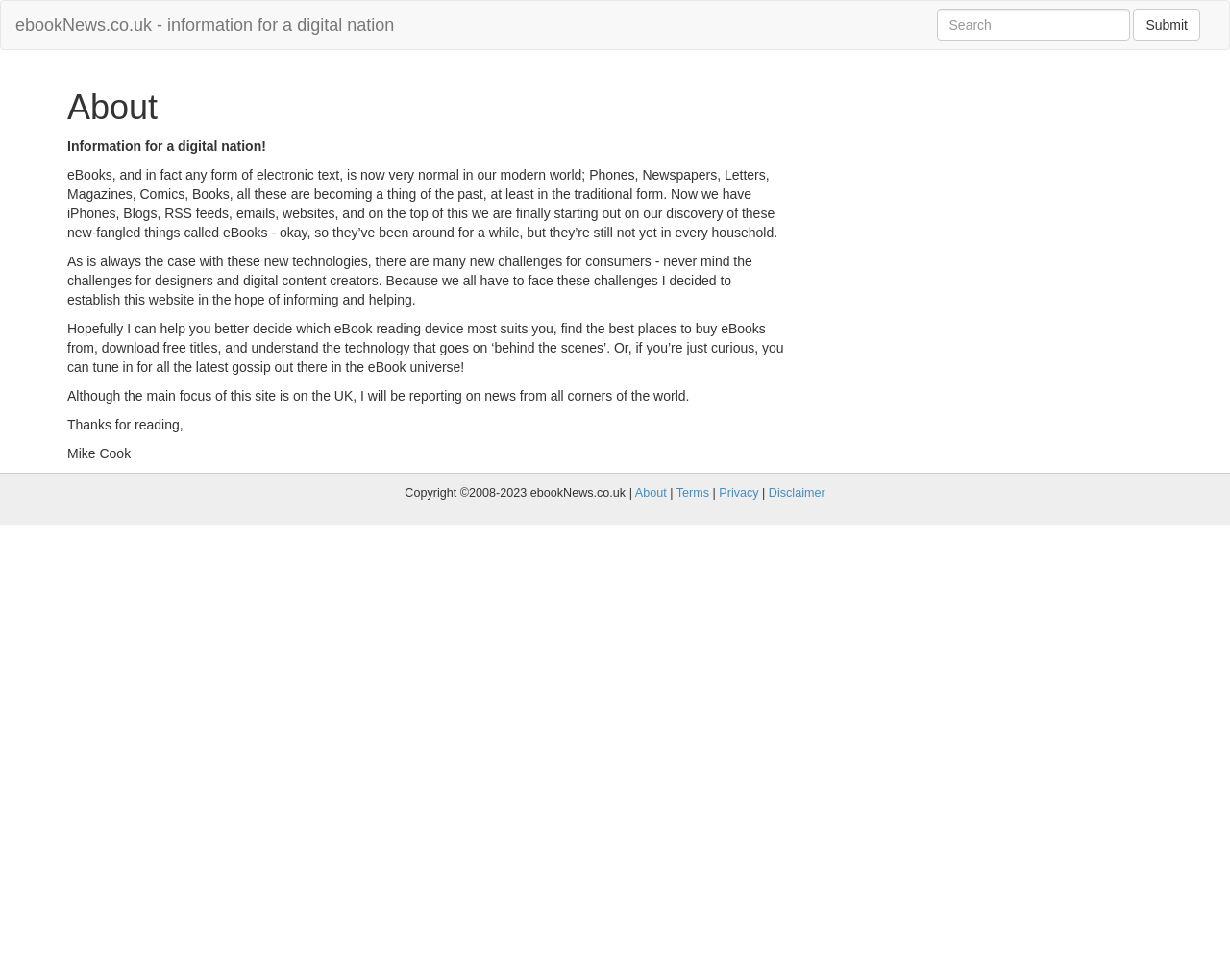What is the purpose of the search box? Using the information from the screenshot, answer with a single word or phrase.

To search the website